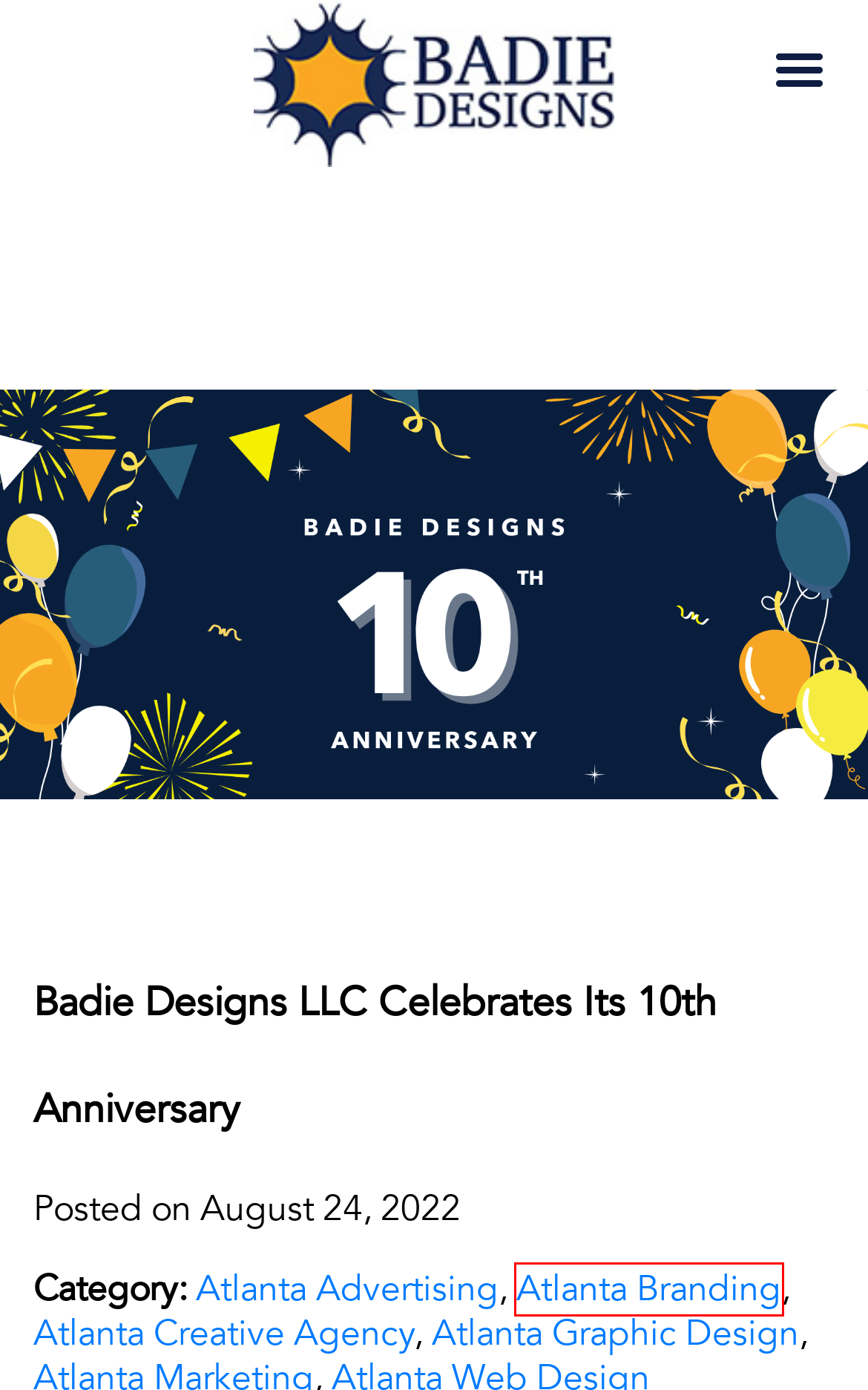View the screenshot of the webpage containing a red bounding box around a UI element. Select the most fitting webpage description for the new page shown after the element in the red bounding box is clicked. Here are the candidates:
A. Atlanta Branding | Badie Designs
B. Atlanta Creative Agency | Badie Designs
C. Badie Designs | Award-Winning Atlanta Creative Agency
D. Web Development Service | Badie Designs
E. Contact Badie Designs | Award-Winning Atlanta Design Team
F. Atlanta Graphic Design | Badie Designs
G. Marketing Your Nonprofit Organization | Badie Designs
H. Atlanta Advertising | Badie Designs

A